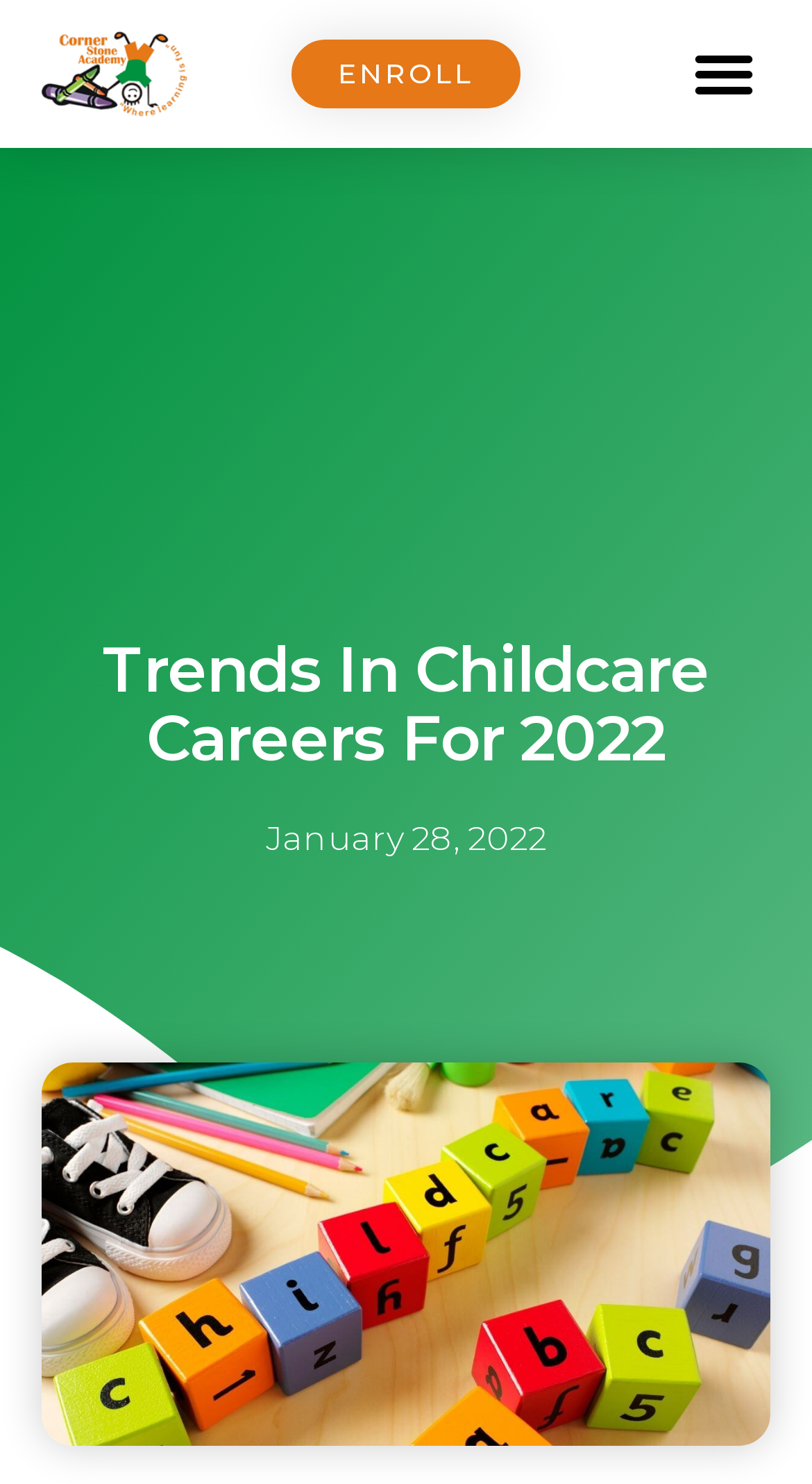Using the information in the image, give a comprehensive answer to the question: 
What is the call-to-action on the top of the webpage?

I found a link with the text 'ENROLL' located near the top of the webpage. This suggests that the webpage is encouraging users to enroll in something, possibly a course or program related to childcare careers.